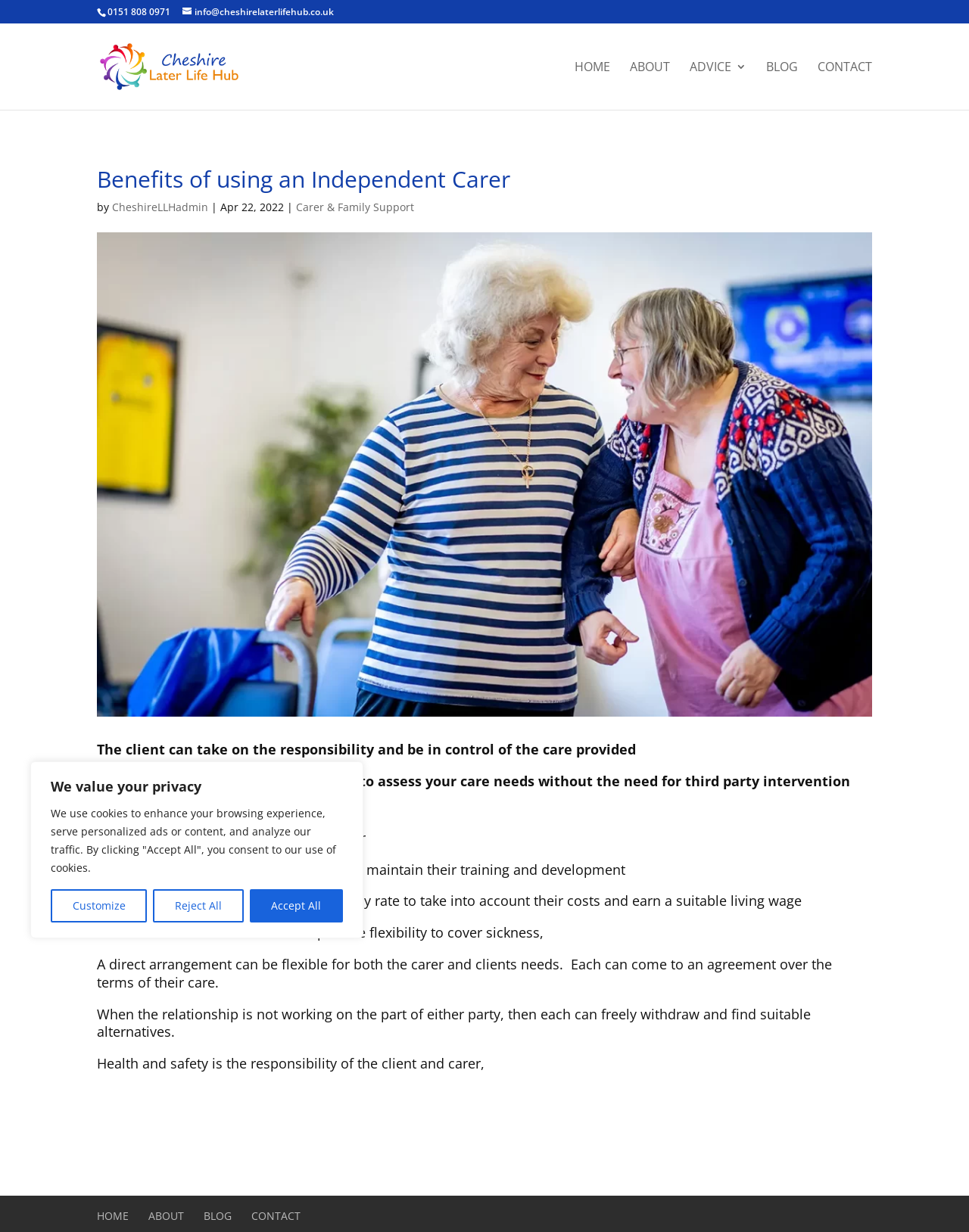What is the purpose of the links at the top of the webpage?
Please provide a single word or phrase as your answer based on the image.

Navigation